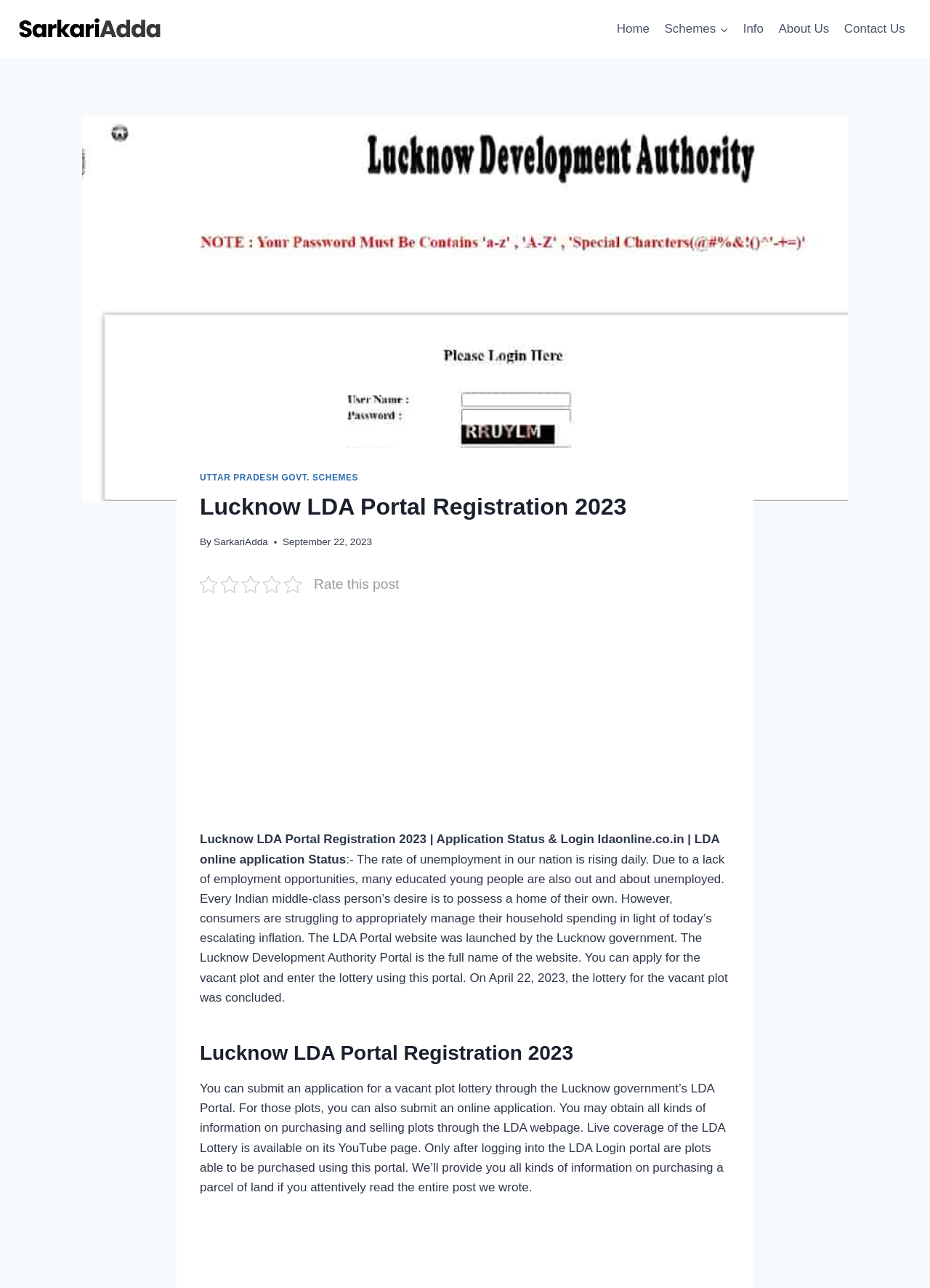Extract the bounding box coordinates of the UI element described: "aria-label="SarkariAdda"". Provide the coordinates in the format [left, top, right, bottom] with values ranging from 0 to 1.

[0.019, 0.013, 0.175, 0.032]